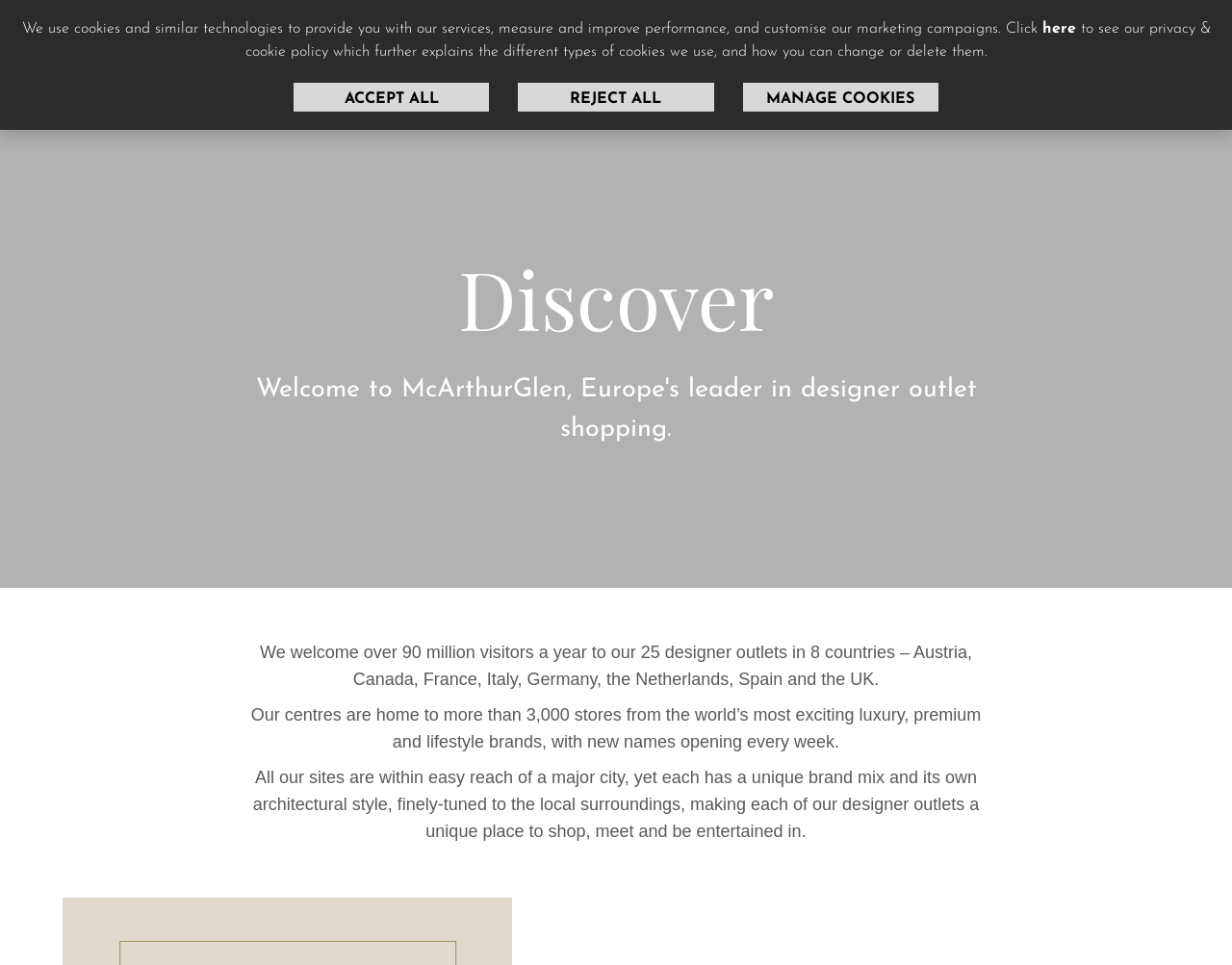How many visitors do McArthurGlen outlets welcome annually?
Could you answer the question with a detailed and thorough explanation?

According to the StaticText element, McArthurGlen outlets welcome over 90 million visitors every year.